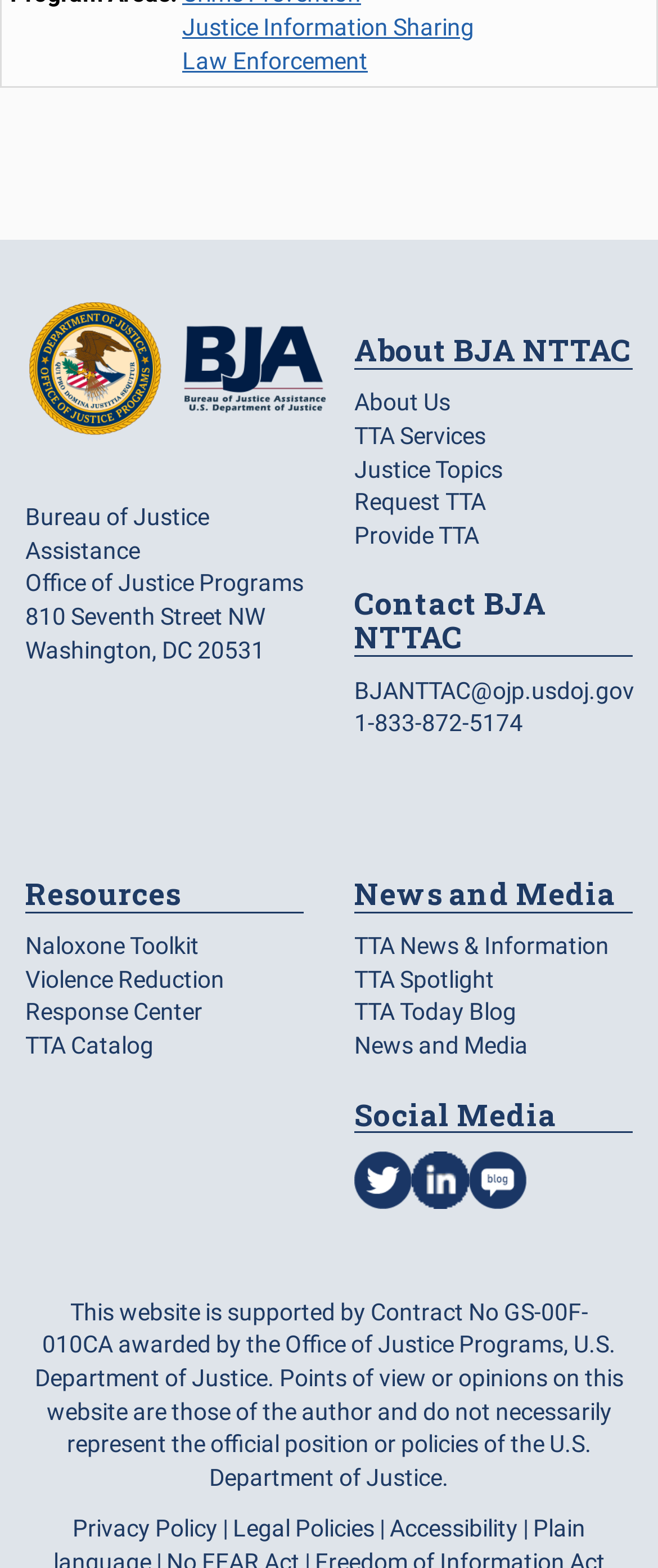Locate and provide the bounding box coordinates for the HTML element that matches this description: "TTA News & Information".

[0.538, 0.595, 0.926, 0.612]